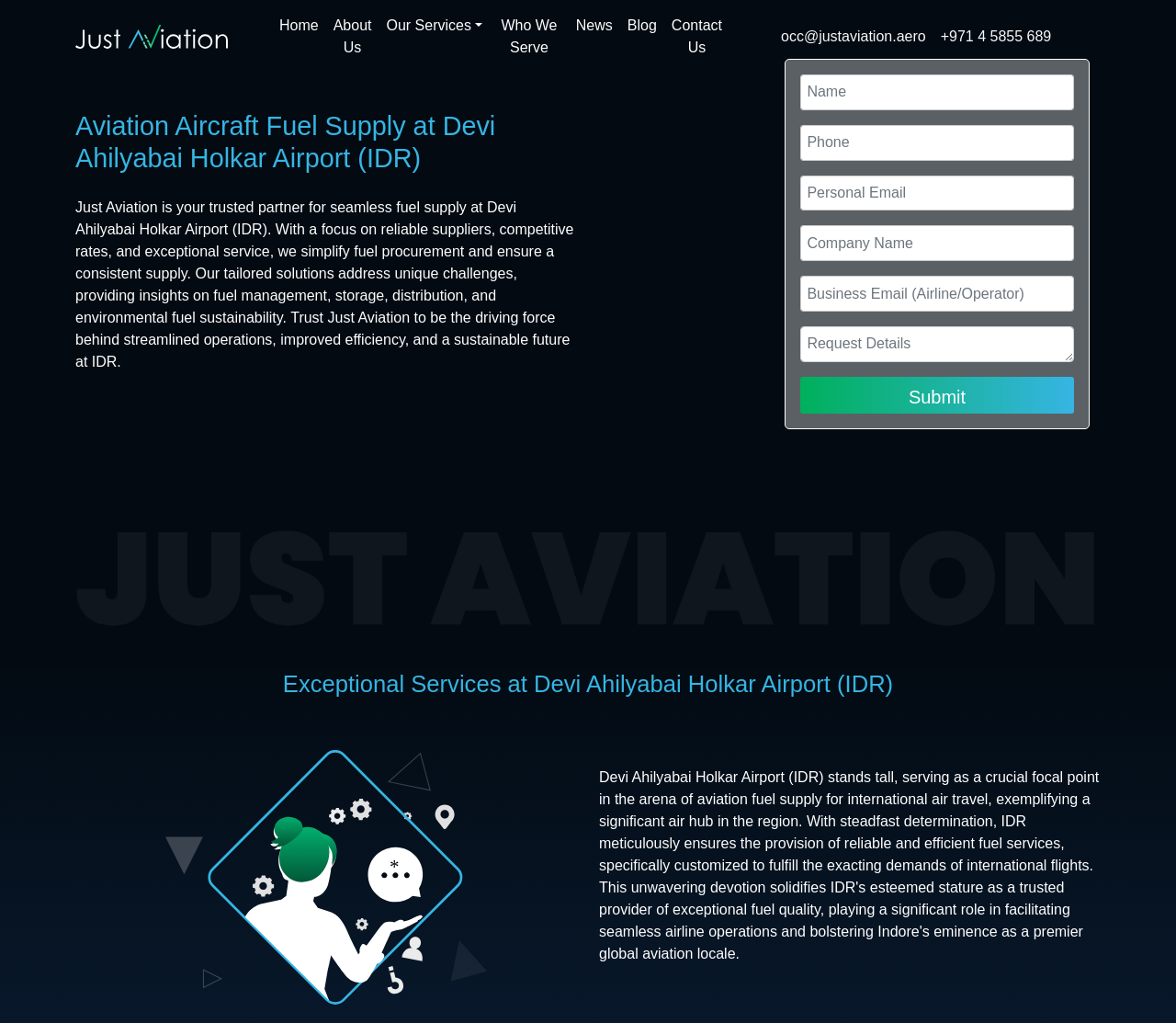Determine the bounding box coordinates of the area to click in order to meet this instruction: "Submit the contact form".

[0.68, 0.368, 0.913, 0.404]